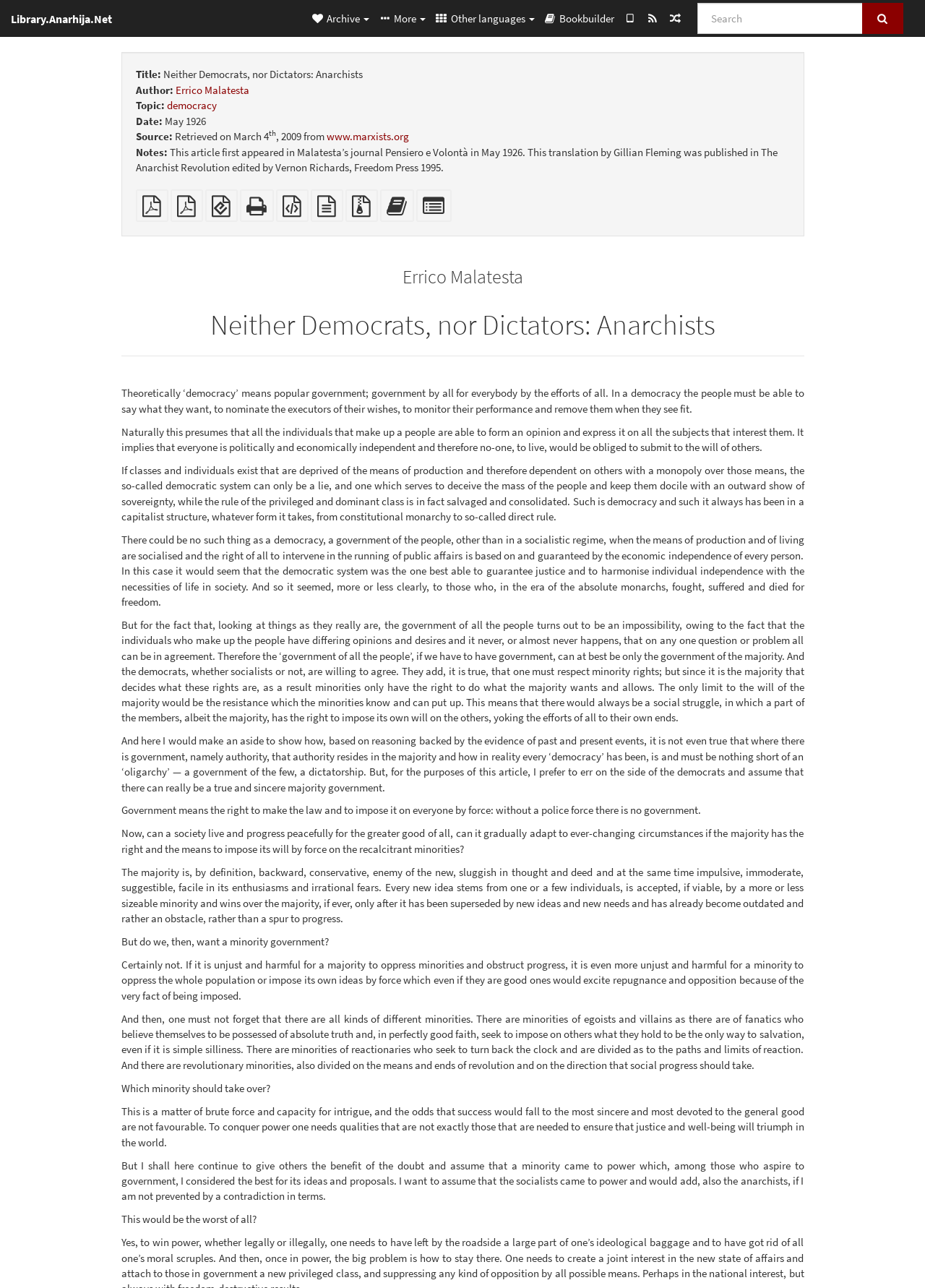Show the bounding box coordinates for the element that needs to be clicked to execute the following instruction: "View the source files with attachments". Provide the coordinates in the form of four float numbers between 0 and 1, i.e., [left, top, right, bottom].

[0.373, 0.158, 0.408, 0.169]